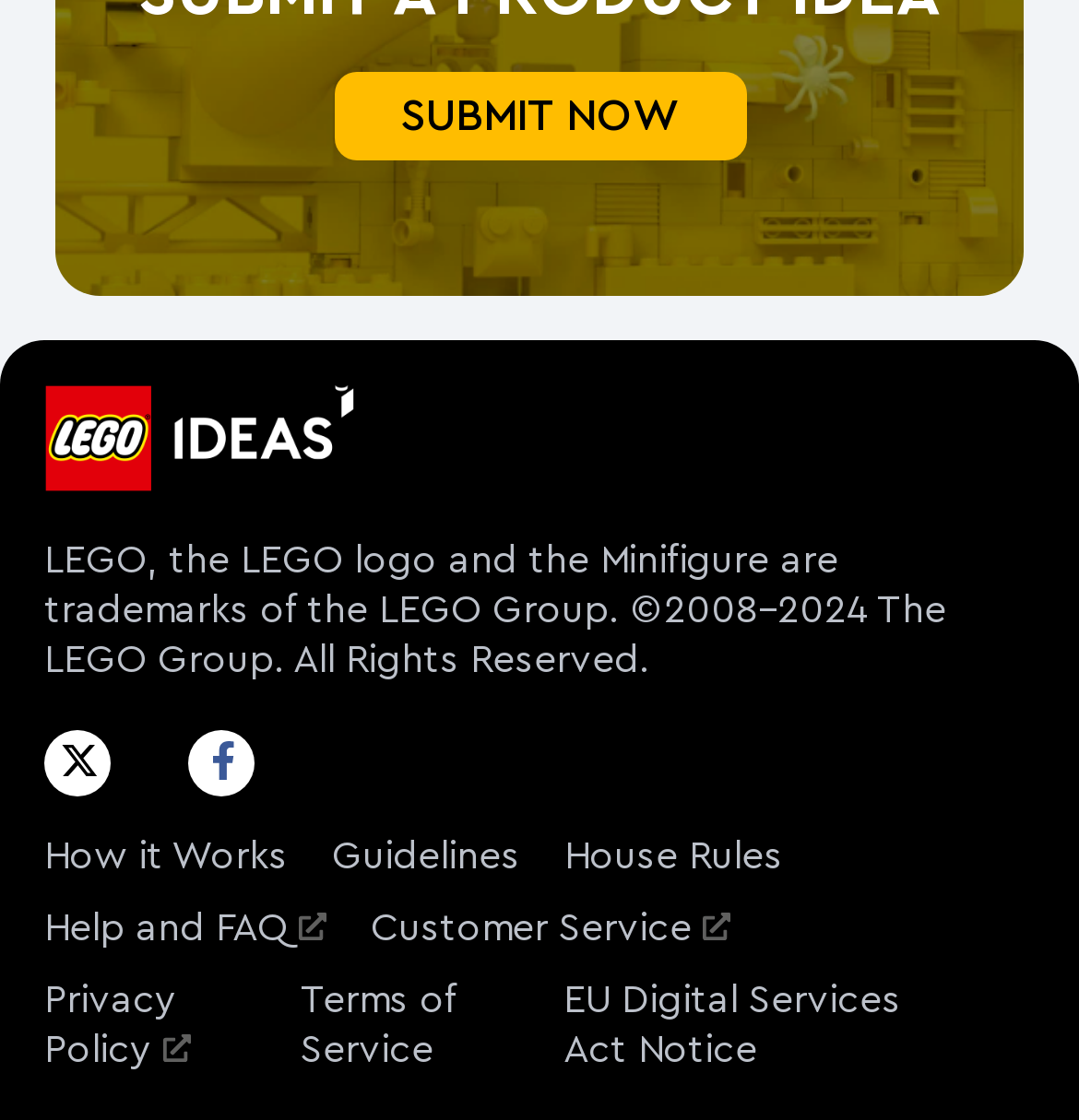Analyze the image and answer the question with as much detail as possible: 
What is the copyright year range?

The copyright year range is mentioned in the static text element with bounding box coordinates [0.041, 0.485, 0.877, 0.608], which states '©2008-2024 The LEGO Group. All Rights Reserved'.